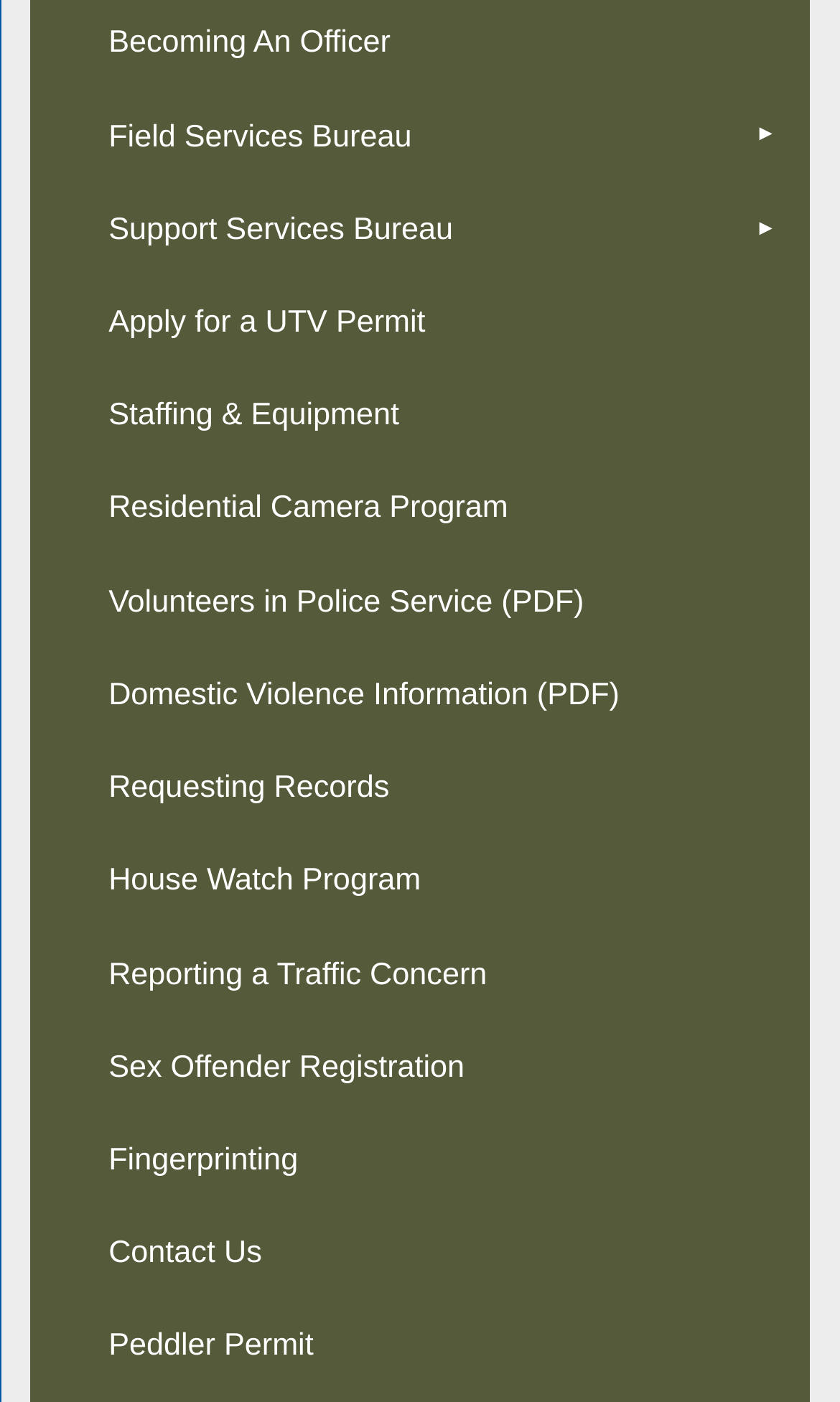Determine the bounding box coordinates for the UI element matching this description: "Fingerprinting".

[0.037, 0.796, 0.963, 0.862]